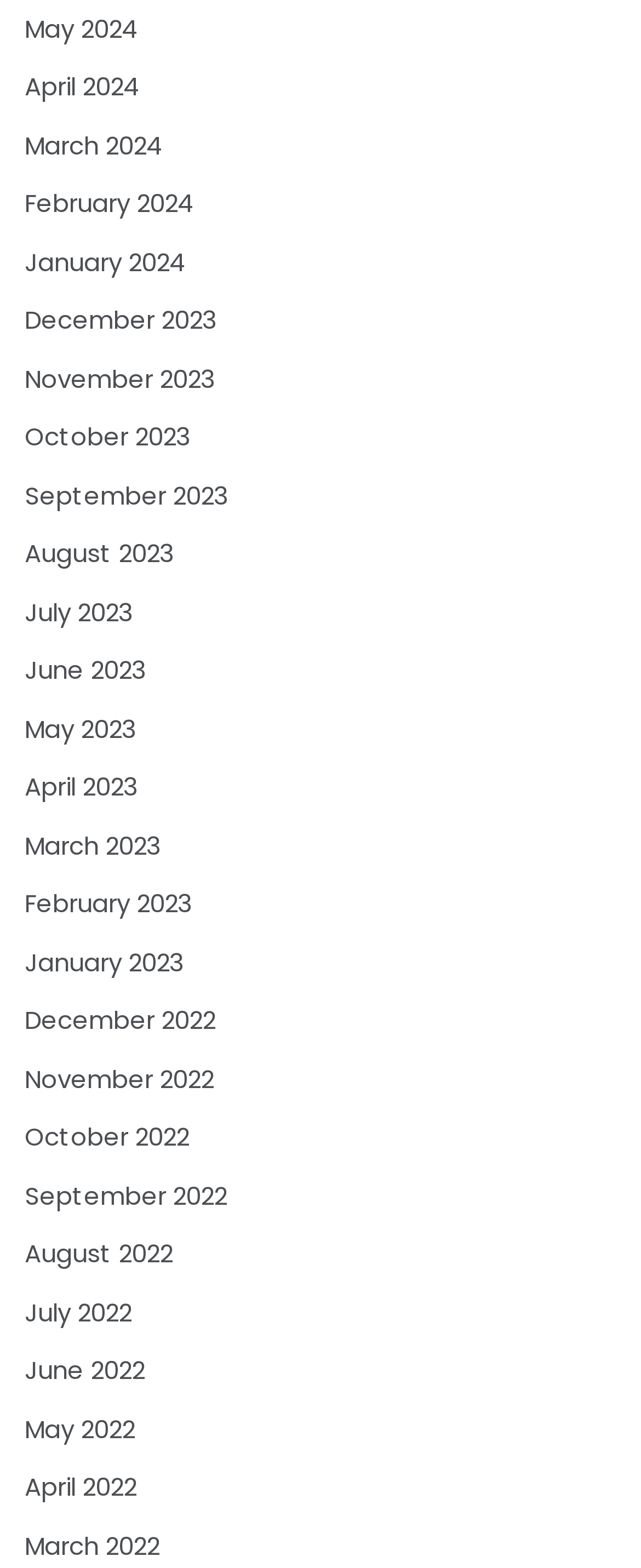Identify the bounding box coordinates of the clickable region necessary to fulfill the following instruction: "check January 2022". The bounding box coordinates should be four float numbers between 0 and 1, i.e., [left, top, right, bottom].

[0.038, 0.602, 0.287, 0.624]